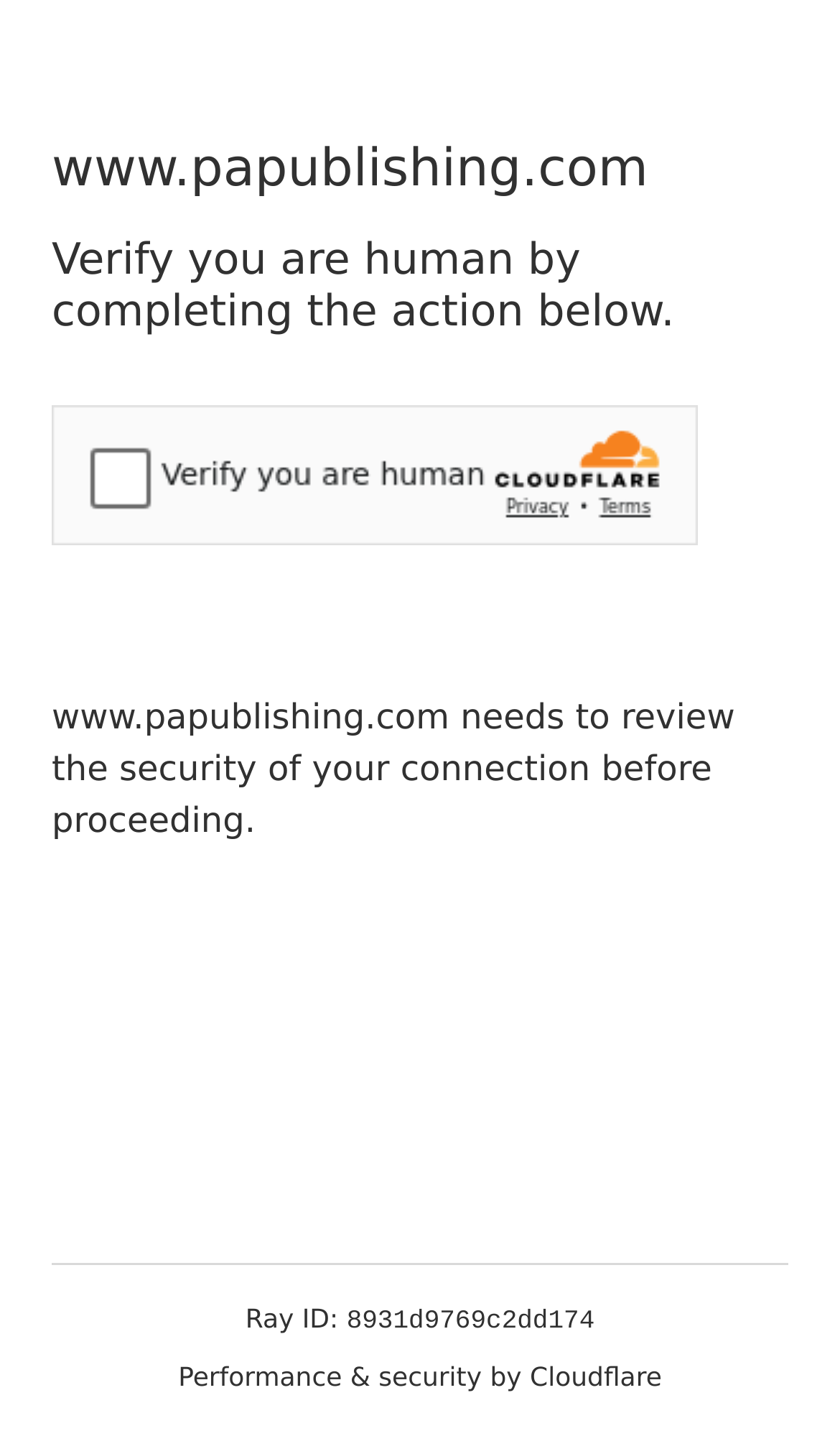Provide a single word or phrase to answer the given question: 
What is the website domain?

papublishing.com